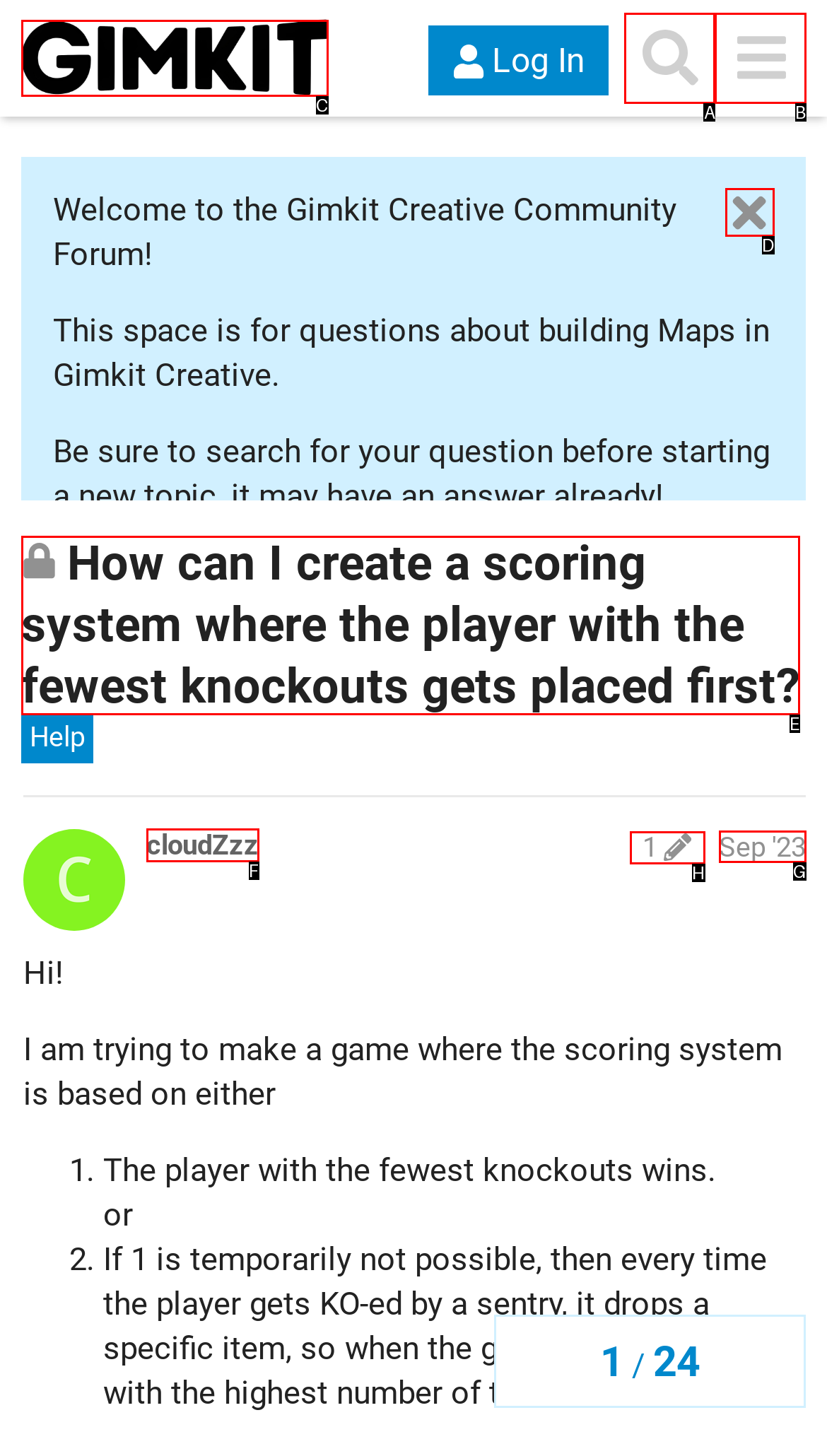Given the description: alt="Gimkit Creative", select the HTML element that matches it best. Reply with the letter of the chosen option directly.

C